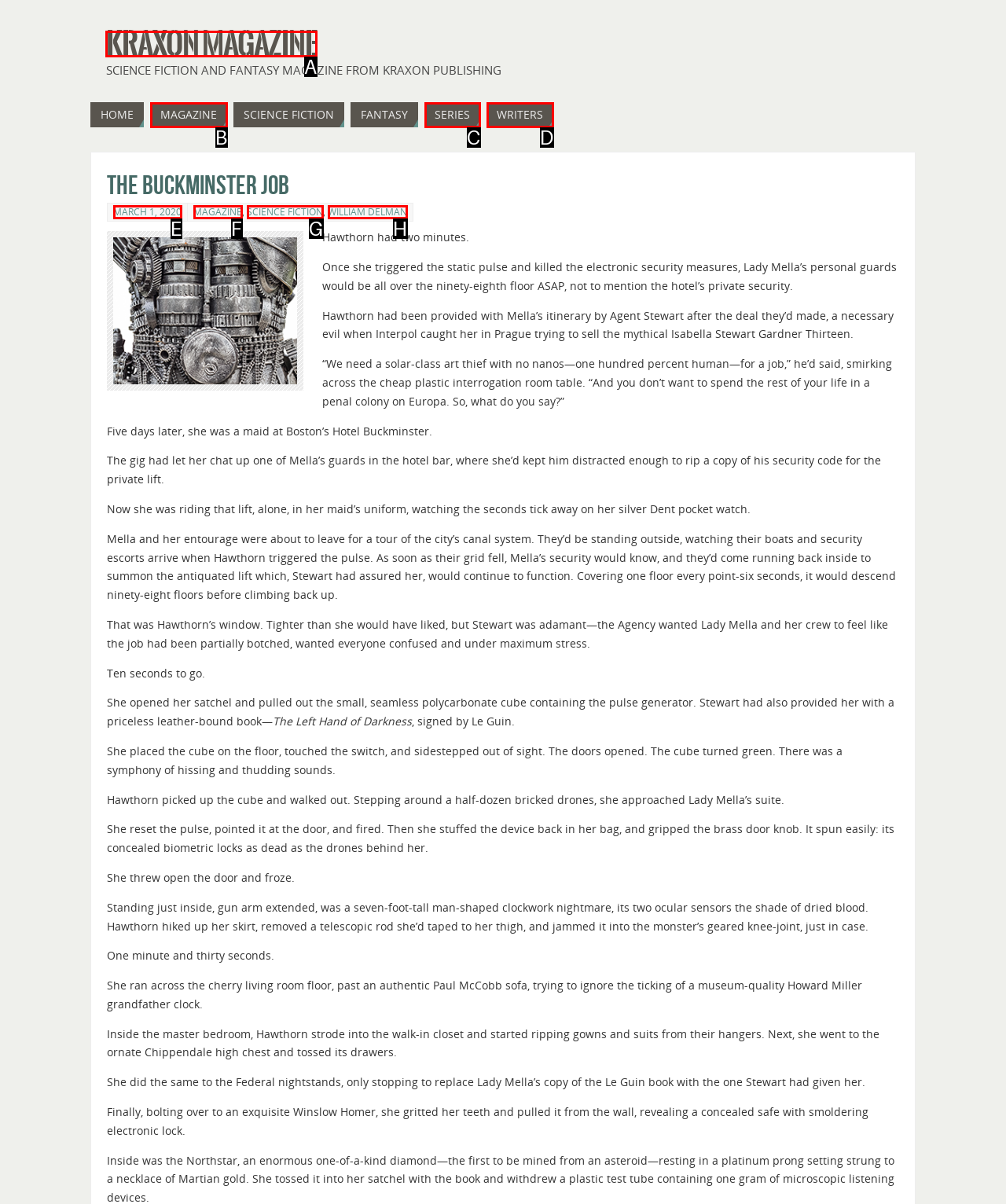To achieve the task: Click on KRAXON MAGAZINE, indicate the letter of the correct choice from the provided options.

A